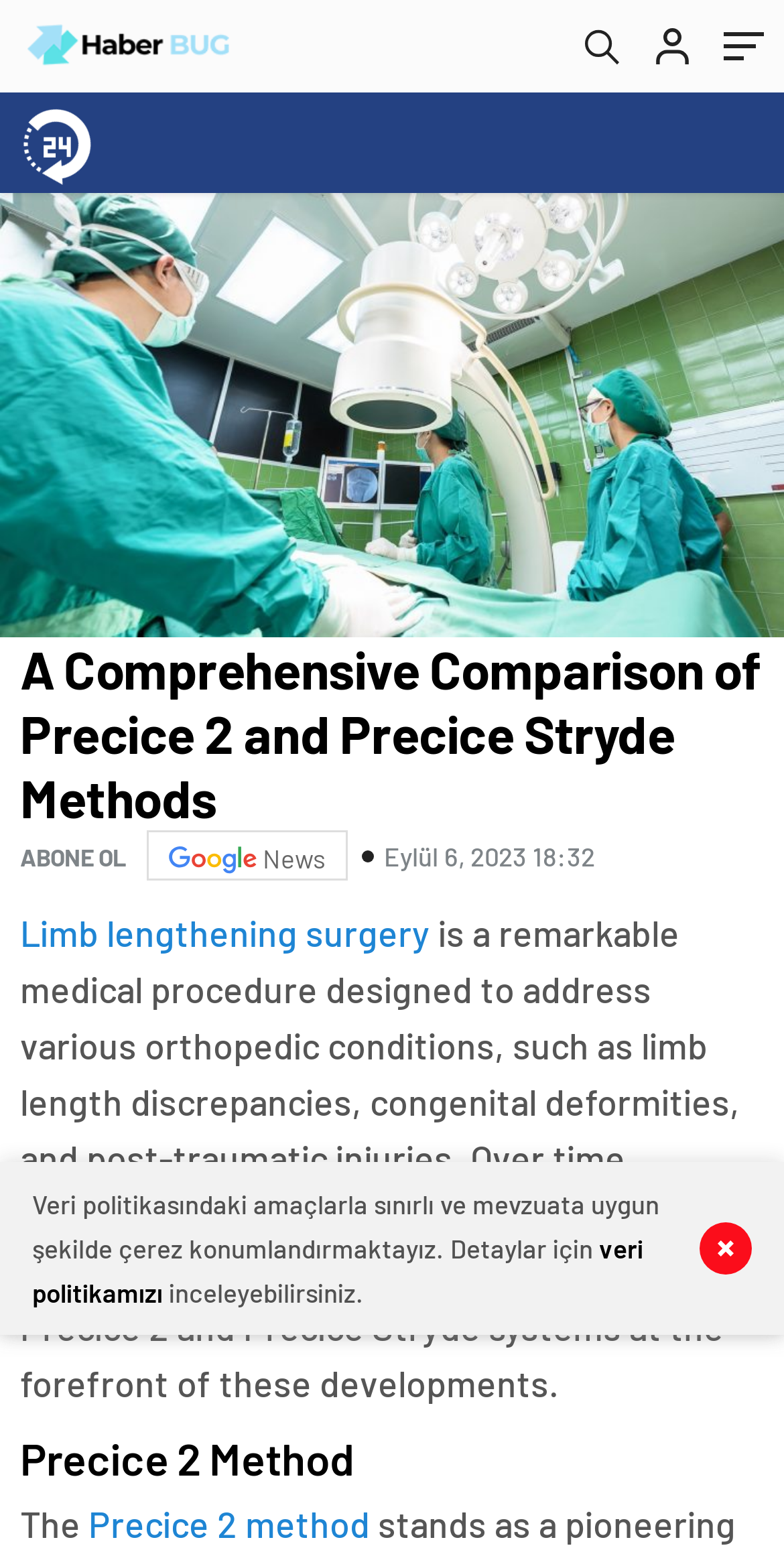Can you specify the bounding box coordinates of the area that needs to be clicked to fulfill the following instruction: "Click on the link to learn about limb lengthening surgery"?

[0.026, 0.587, 0.549, 0.616]